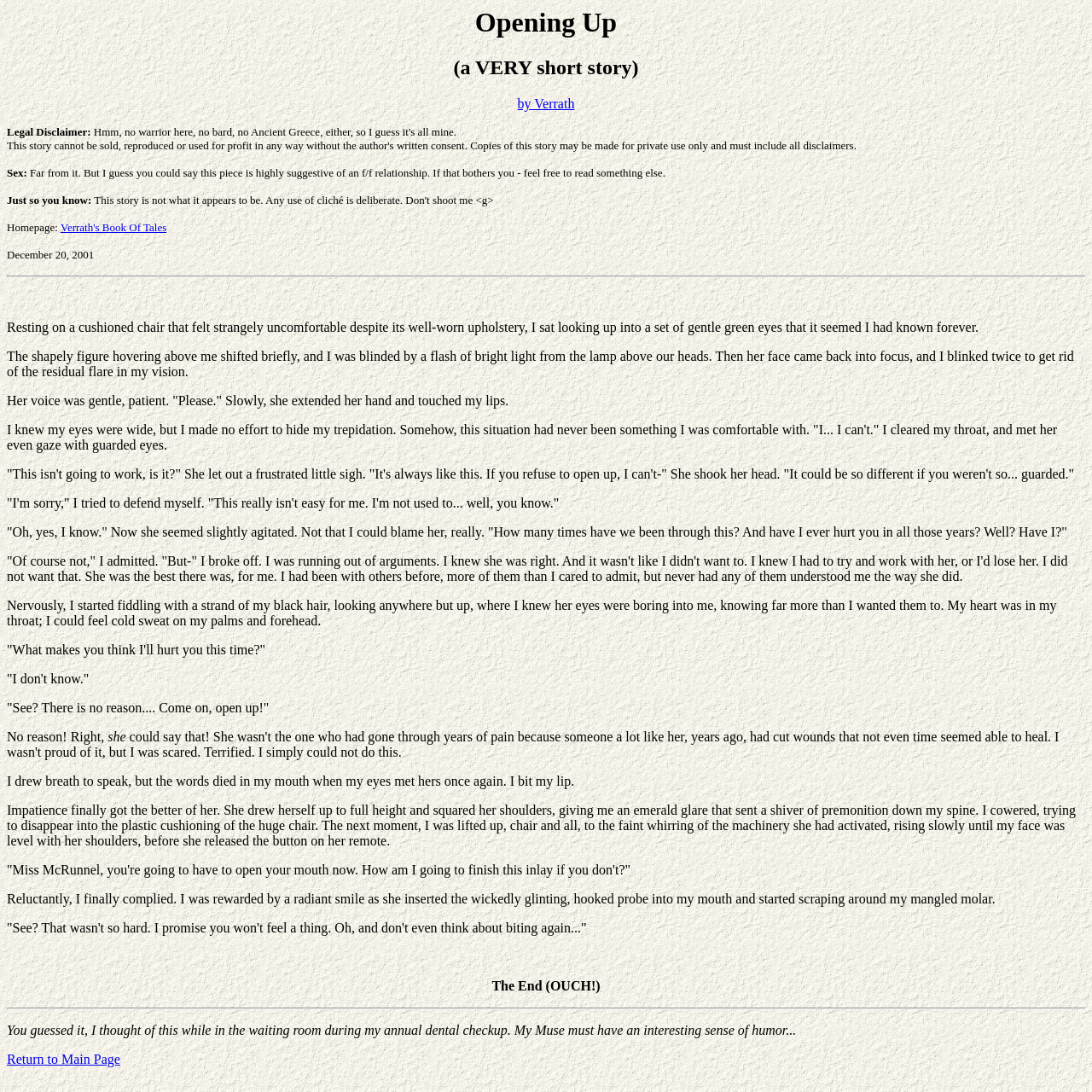Examine the image carefully and respond to the question with a detailed answer: 
What inspired the author to write this story?

The author was inspired to write this story while waiting for their annual dental checkup, as mentioned in the note at the end of the story.